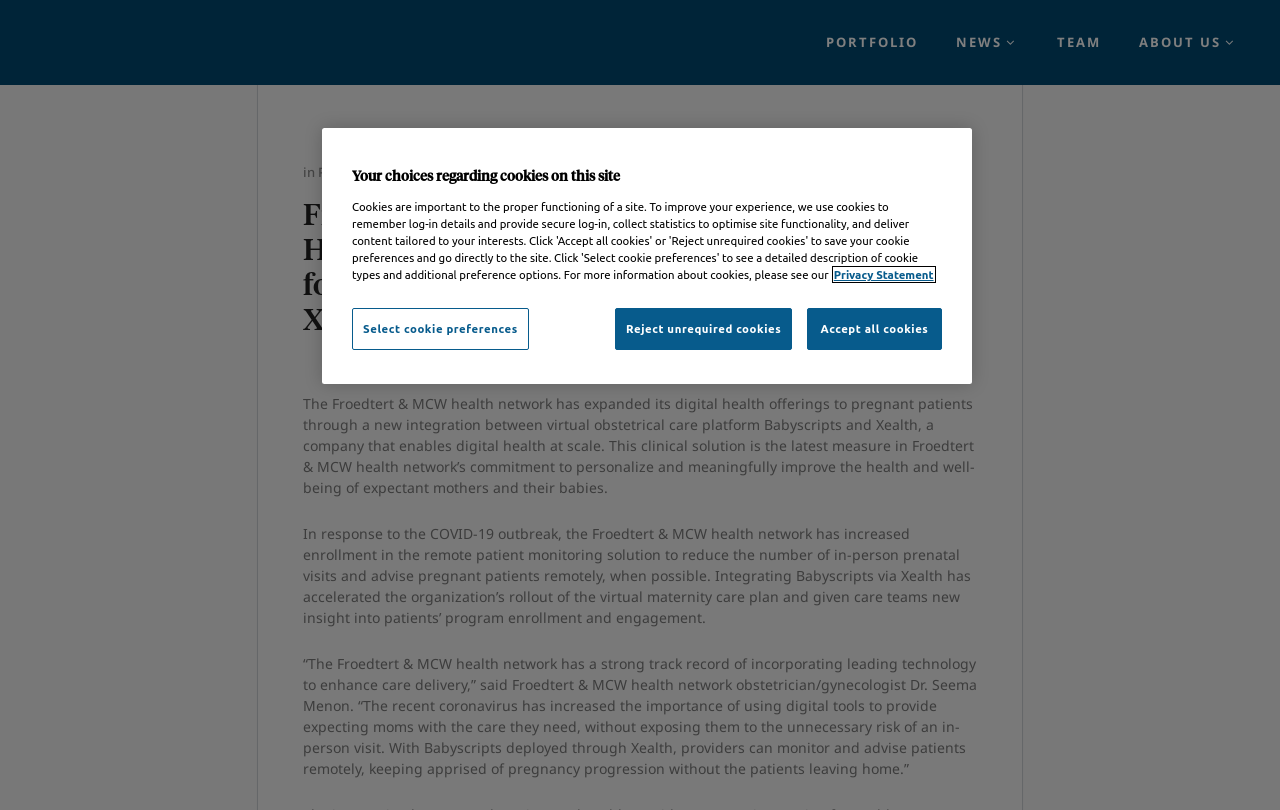Respond with a single word or short phrase to the following question: 
How many links are in the top navigation menu?

4